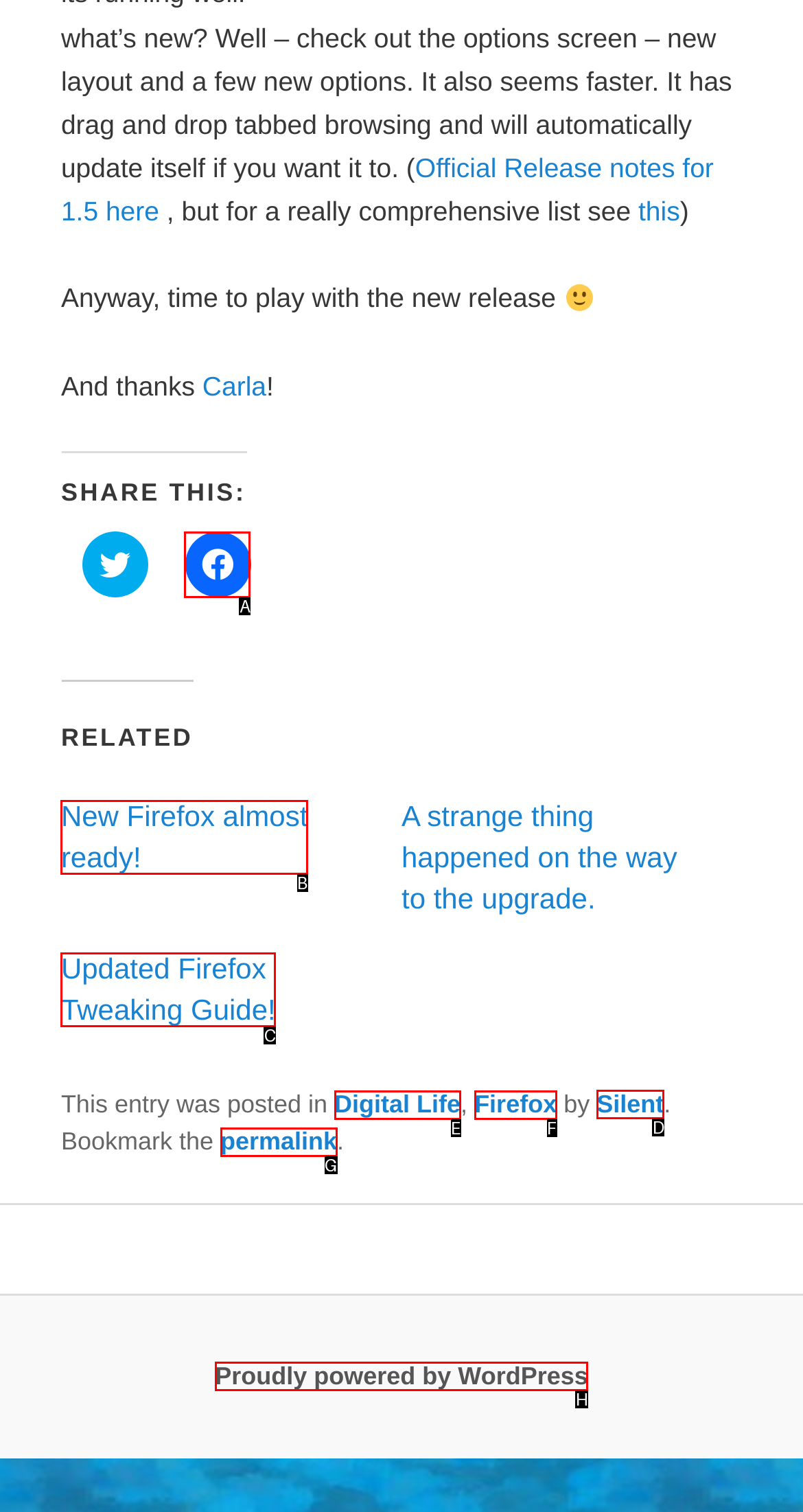Identify the letter of the UI element I need to click to carry out the following instruction: Chat with us

None